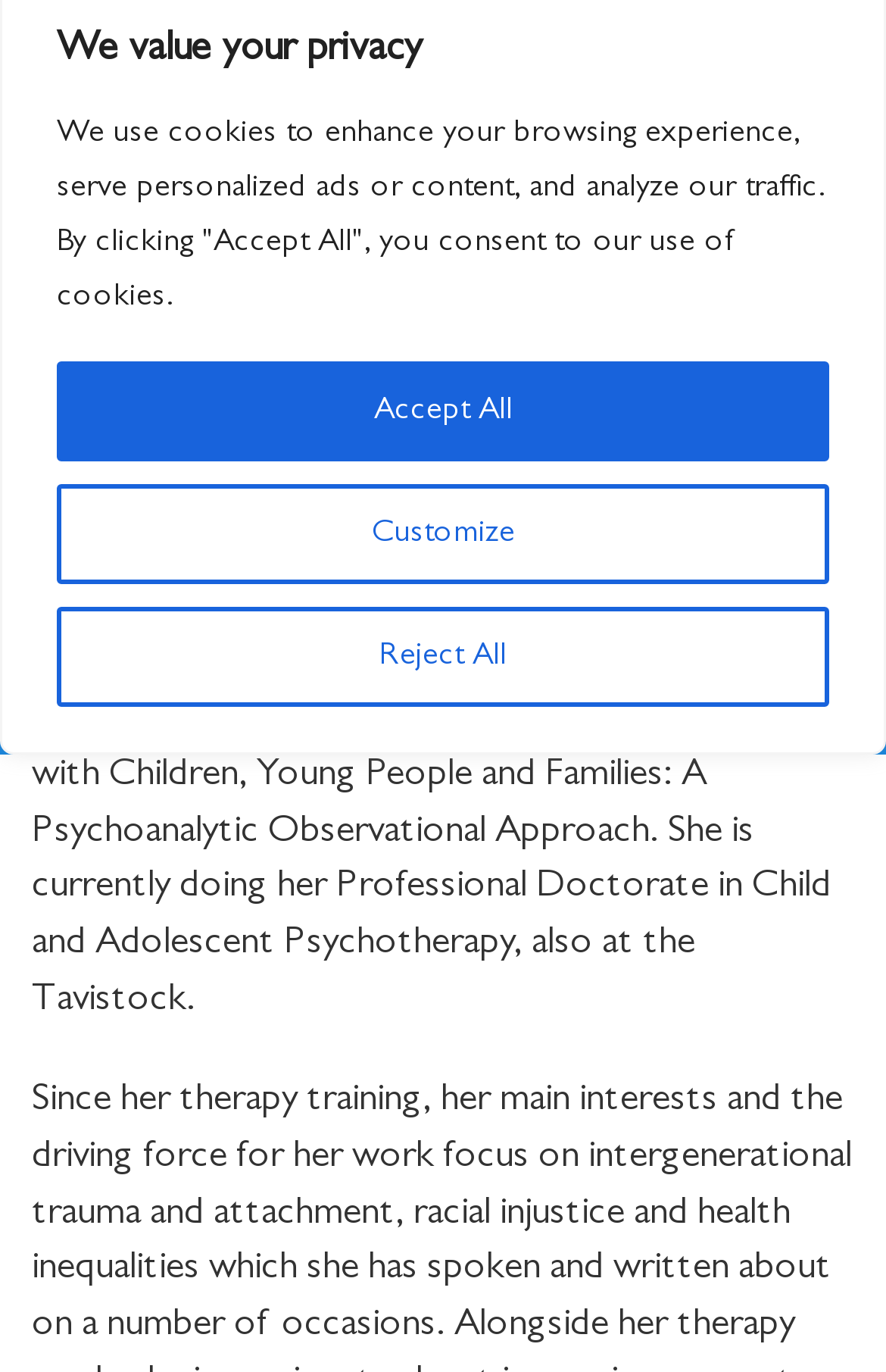Using the provided element description: "name="LNAME" placeholder="Surname"", determine the bounding box coordinates of the corresponding UI element in the screenshot.

[0.103, 0.029, 0.897, 0.093]